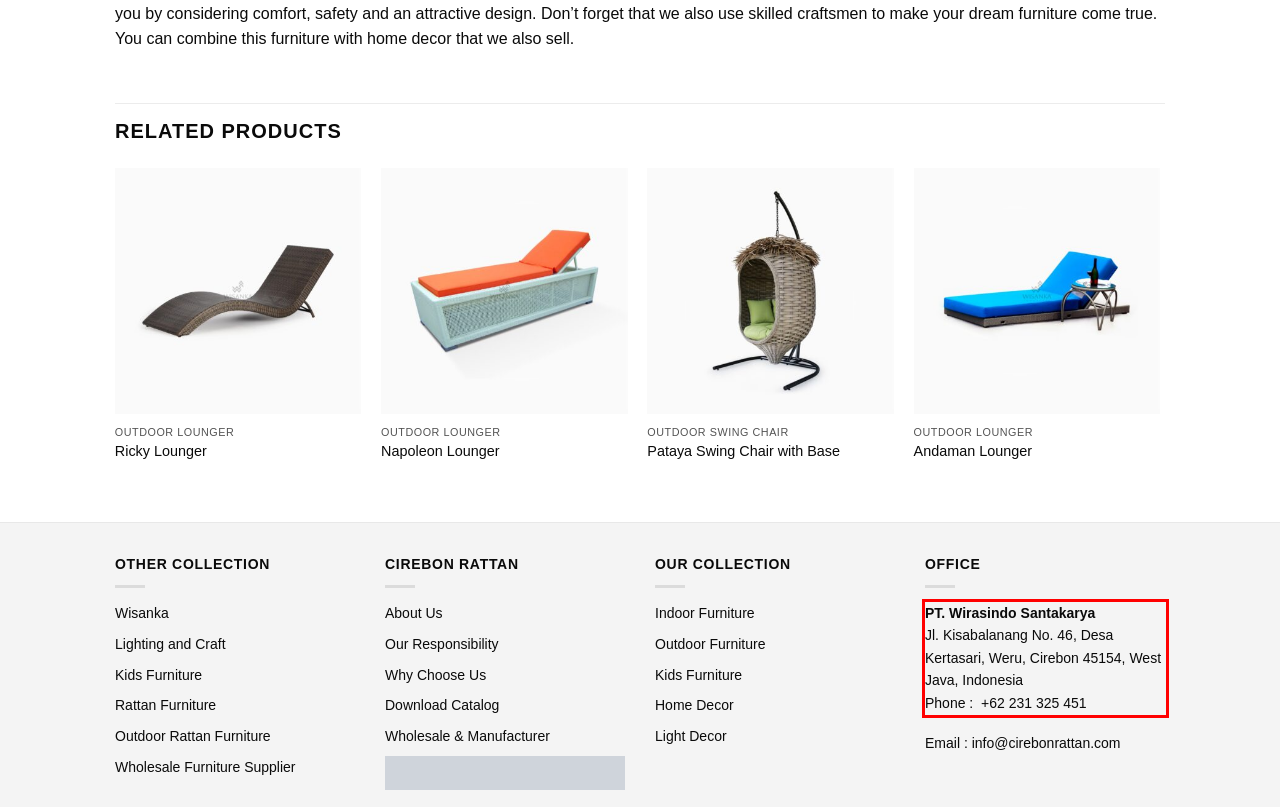You are provided with a screenshot of a webpage that includes a red bounding box. Extract and generate the text content found within the red bounding box.

PT. Wirasindo Santakarya Jl. Kisabalanang No. 46, Desa Kertasari, Weru, Cirebon 45154, West Java, Indonesia Phone : +62 231 325 451